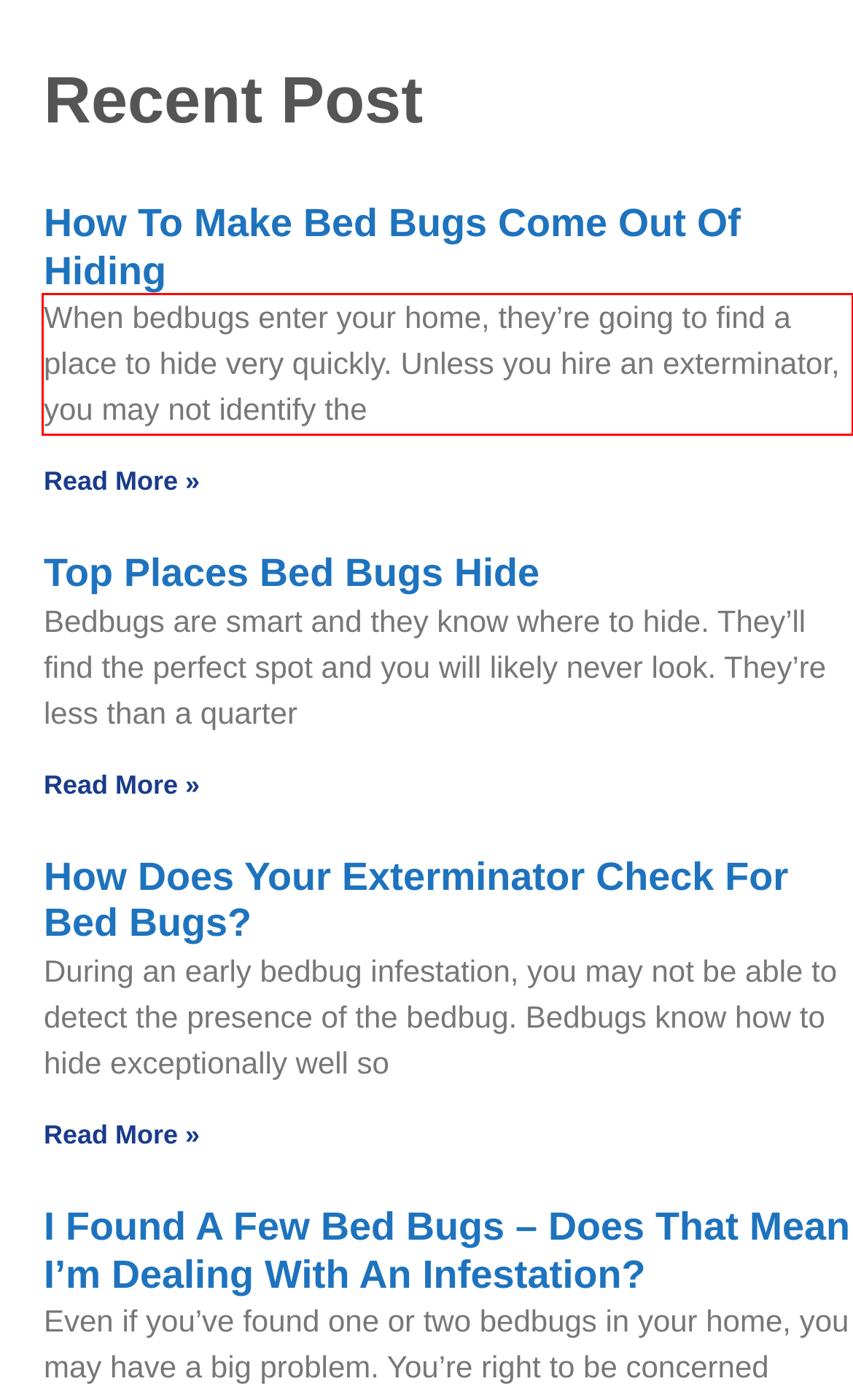Given the screenshot of a webpage, identify the red rectangle bounding box and recognize the text content inside it, generating the extracted text.

When bedbugs enter your home, they’re going to find a place to hide very quickly. Unless you hire an exterminator, you may not identify the